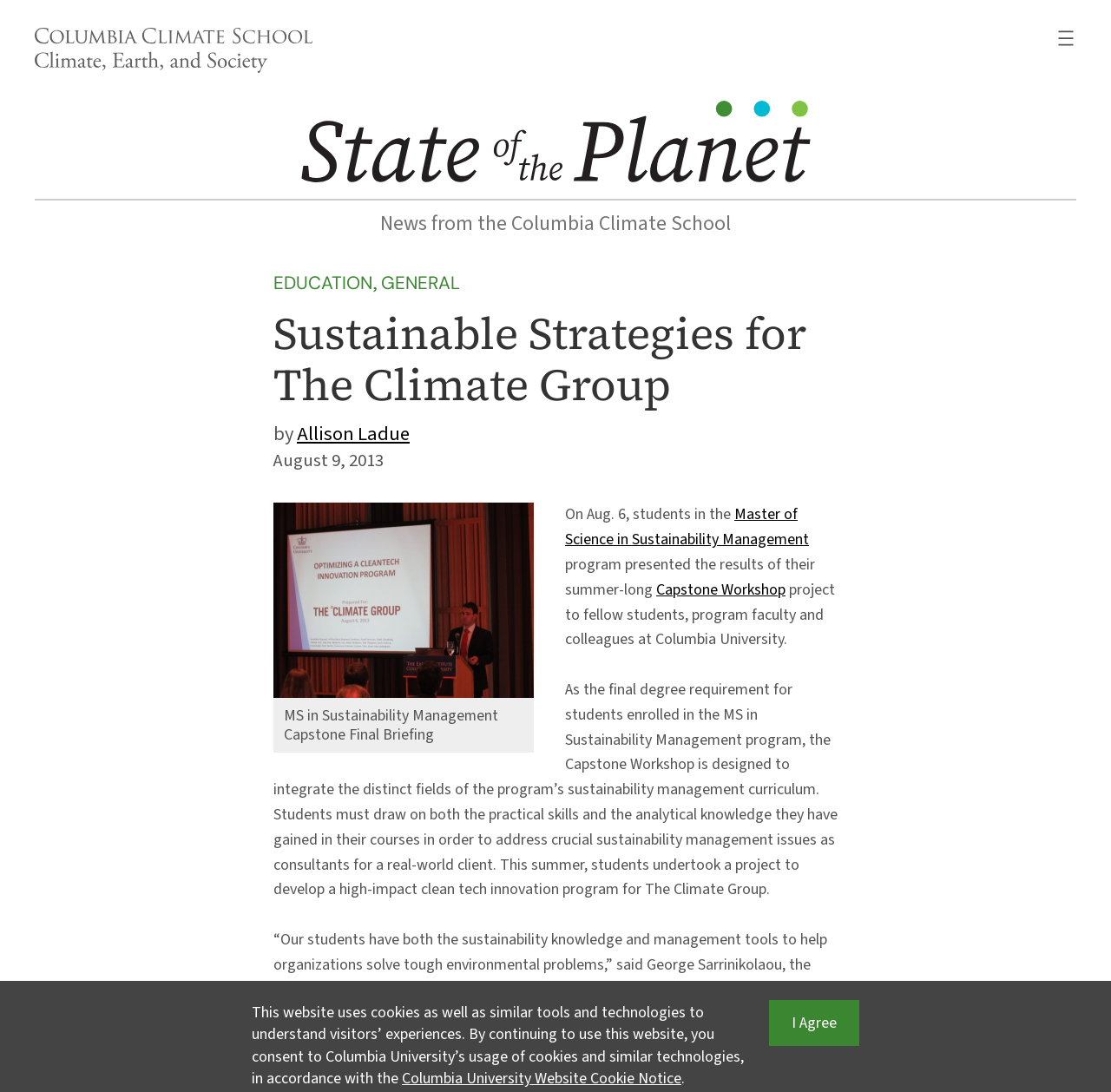Detail the various sections and features present on the webpage.

The webpage is about the Master of Science in Sustainability Management program at Columbia University, specifically highlighting the capstone project presentation by students on August 6. 

At the top left, there is a figure with a link to "Columbia Climate School: Climate, Earth, and Society" accompanied by an image. To the right of this figure, there is a navigation menu with an "Open menu" button. 

Below this top section, there is a prominent link to "State of the Planet" with an associated image. 

Further down, there is a horizontal separator followed by a heading "News from the Columbia Climate School" and two links to "EDUCATION" and "GENERAL" categories. 

The main content of the webpage is a news article about the capstone project presentation. The article title is "Sustainable Strategies for The Climate Group" and is written by Allison Ladue. The article is dated August 9, 2013. 

The article features an image of the "MS in Sustainability Management Capstone Final Briefing" with a caption. The text describes the capstone project, where students presented their results to fellow students, program faculty, and colleagues at Columbia University. 

The article also includes a quote from George Sarrinikolaou, the faculty coordinator of the Sustainability Management Capstone Workshop, who highlights the importance of sustainability knowledge and management tools in solving environmental problems. 

At the bottom of the webpage, there is a link to "I Agree" and a notice about the website's use of cookies, with a button to learn more about Columbia University's website cookie notice.